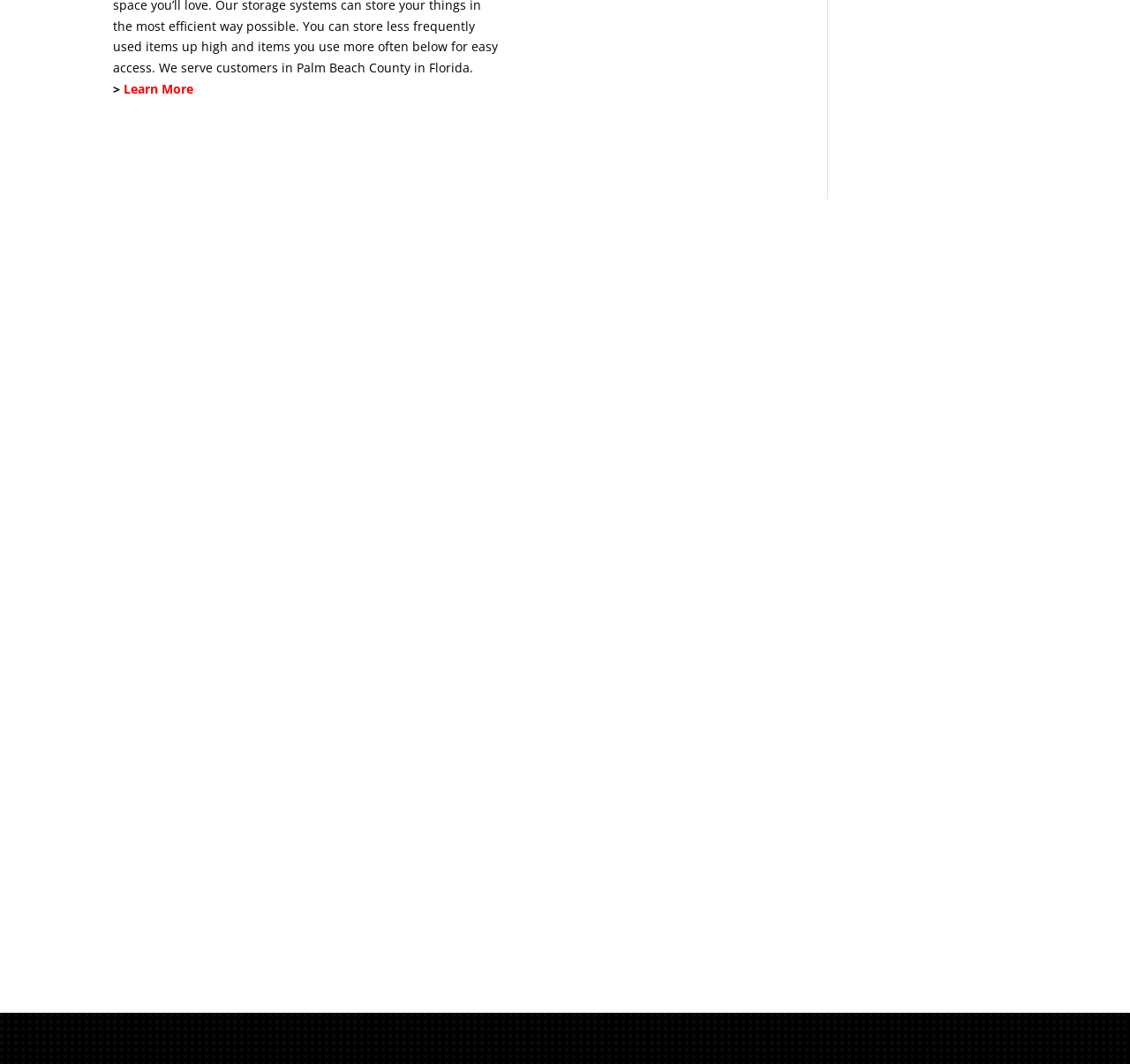Find the bounding box coordinates of the element to click in order to complete the given instruction: "Click the Log In button."

None